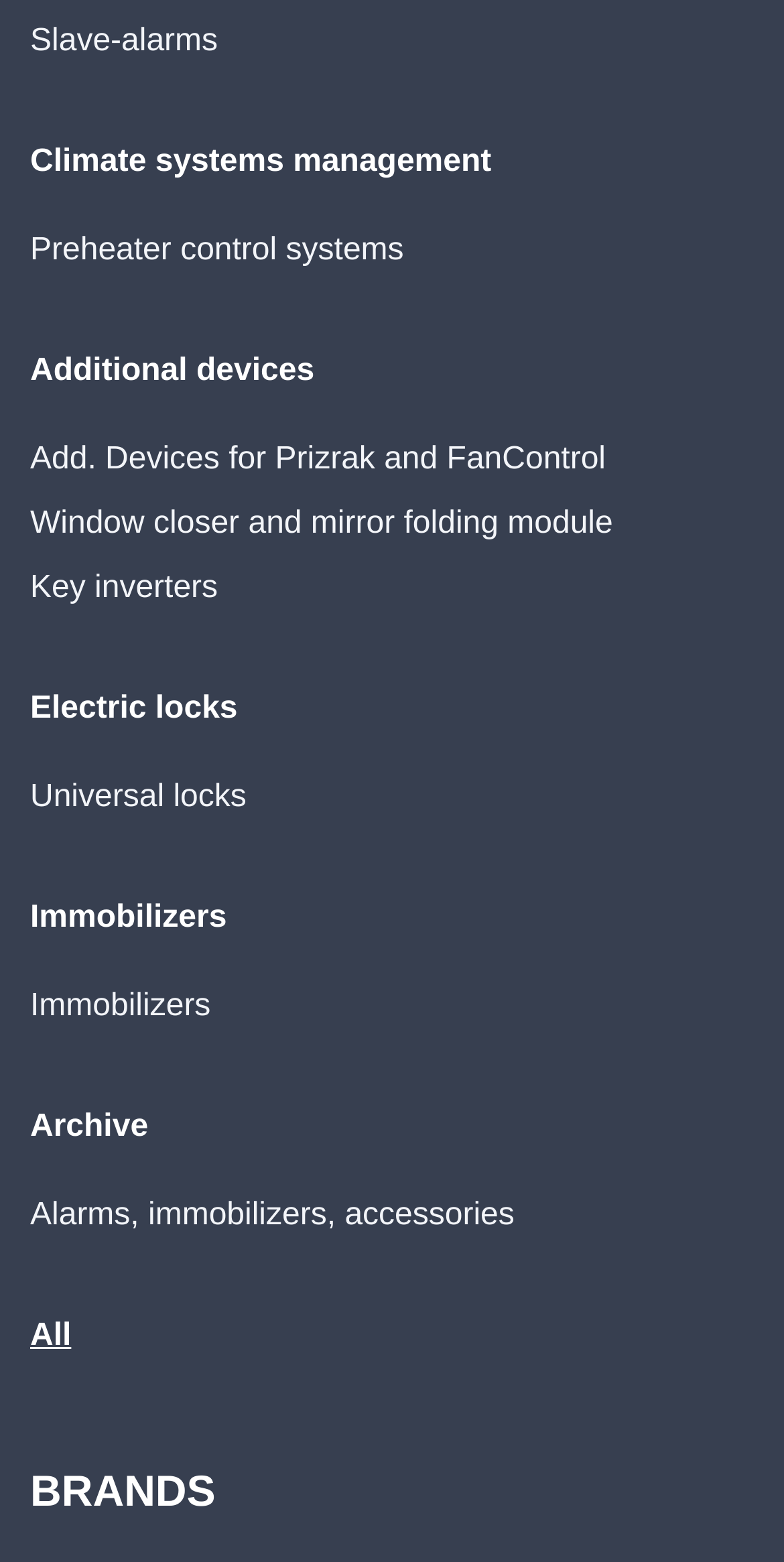What is the category above the links?
Please look at the screenshot and answer in one word or a short phrase.

BRANDS